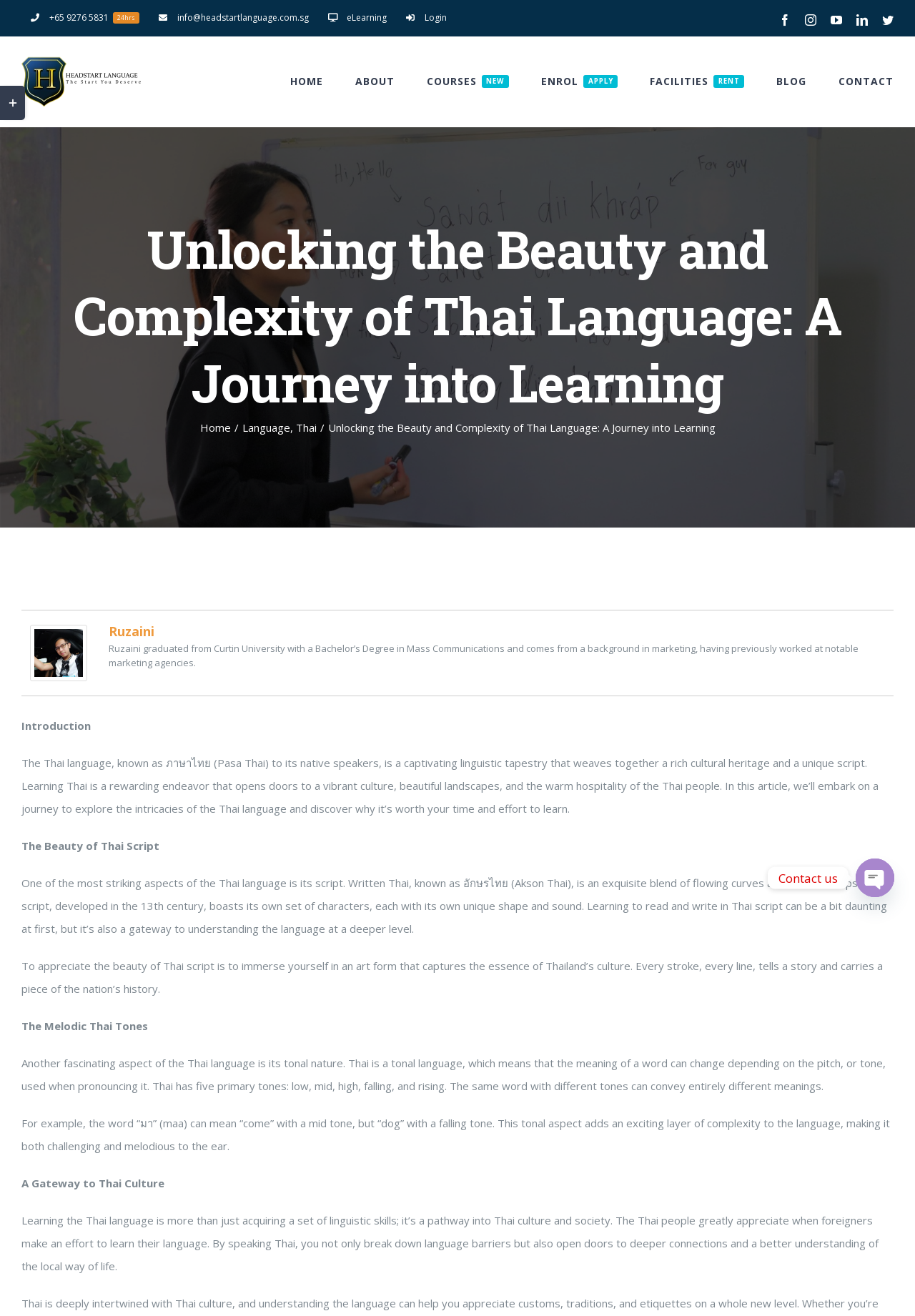Offer an extensive depiction of the webpage and its key elements.

This webpage is about learning the Thai language, with a focus on its beauty and complexity. At the top, there are several links to social media platforms, including Facebook, Instagram, YouTube, LinkedIn, and Twitter, positioned horizontally across the page. Below these links, there is a navigation menu with options such as "HOME", "ABOUT", "COURSES NEW", "ENROL APPLY", "FACILITIES RENT", "BLOG", and "CONTACT", also arranged horizontally.

The main content of the page is divided into sections, each with a heading and descriptive text. The first section introduces the Thai language, describing it as a "captivating linguistic tapestry" that weaves together a rich cultural heritage and a unique script. The text explains that learning Thai is a rewarding endeavor that opens doors to a vibrant culture, beautiful landscapes, and the warm hospitality of the Thai people.

The next section focuses on the beauty of the Thai script, describing it as an "exquisite blend of flowing curves and intricate loops". The text explains that learning to read and write in Thai script can be daunting at first, but it's also a gateway to understanding the language at a deeper level.

The following section discusses the melodic Thai tones, explaining that Thai is a tonal language where the meaning of a word can change depending on the pitch or tone used when pronouncing it. The text provides examples of how the same word with different tones can convey entirely different meanings.

The final section highlights the importance of learning Thai as a gateway to Thai culture and society. The text explains that speaking Thai can break down language barriers and open doors to deeper connections and a better understanding of the local way of life.

Throughout the page, there are several images, including a logo for Headstart Language, a photo of Ruzaini, and icons for phone and WhatsApp. There are also links to other pages, such as "Home" and "Language", and a button to "Open chaty".